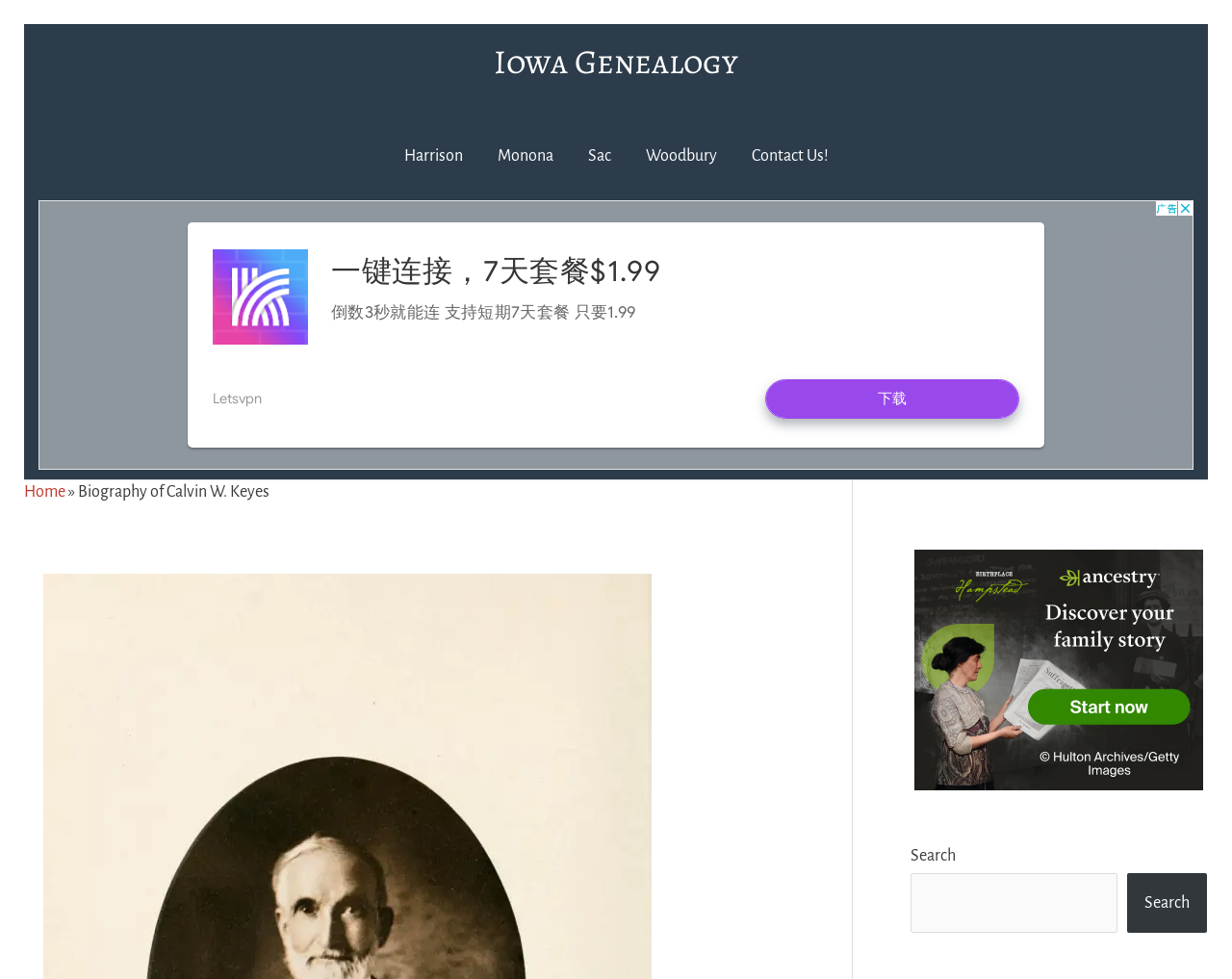What is the name of the genealogy resource linked on the webpage?
From the details in the image, provide a complete and detailed answer to the question.

The link 'Ancestry US' is present in the complementary region, and it has an image with the same name, indicating that it is a genealogy resource.